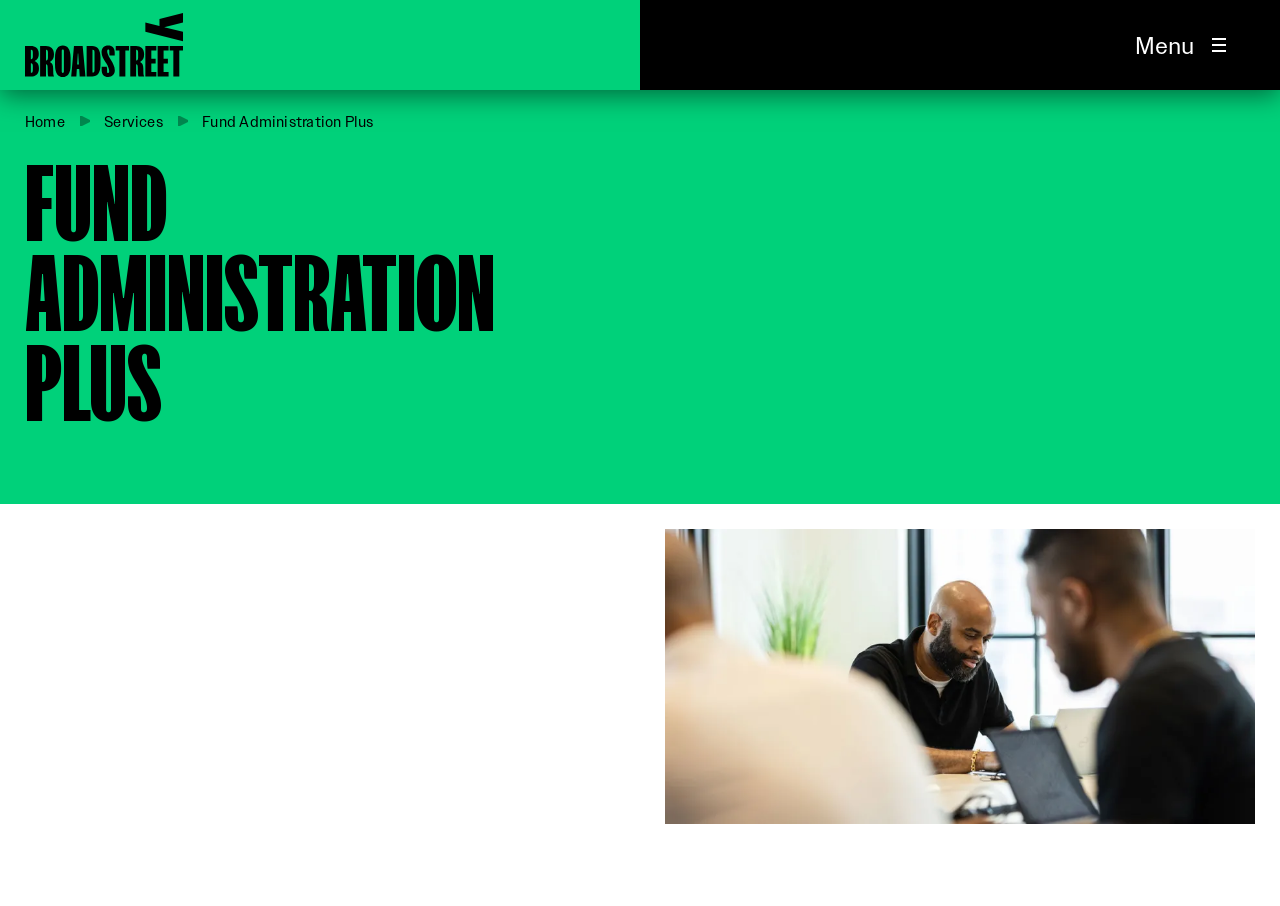What is the current page in the breadcrumb?
Answer briefly with a single word or phrase based on the image.

Fund Administration Plus